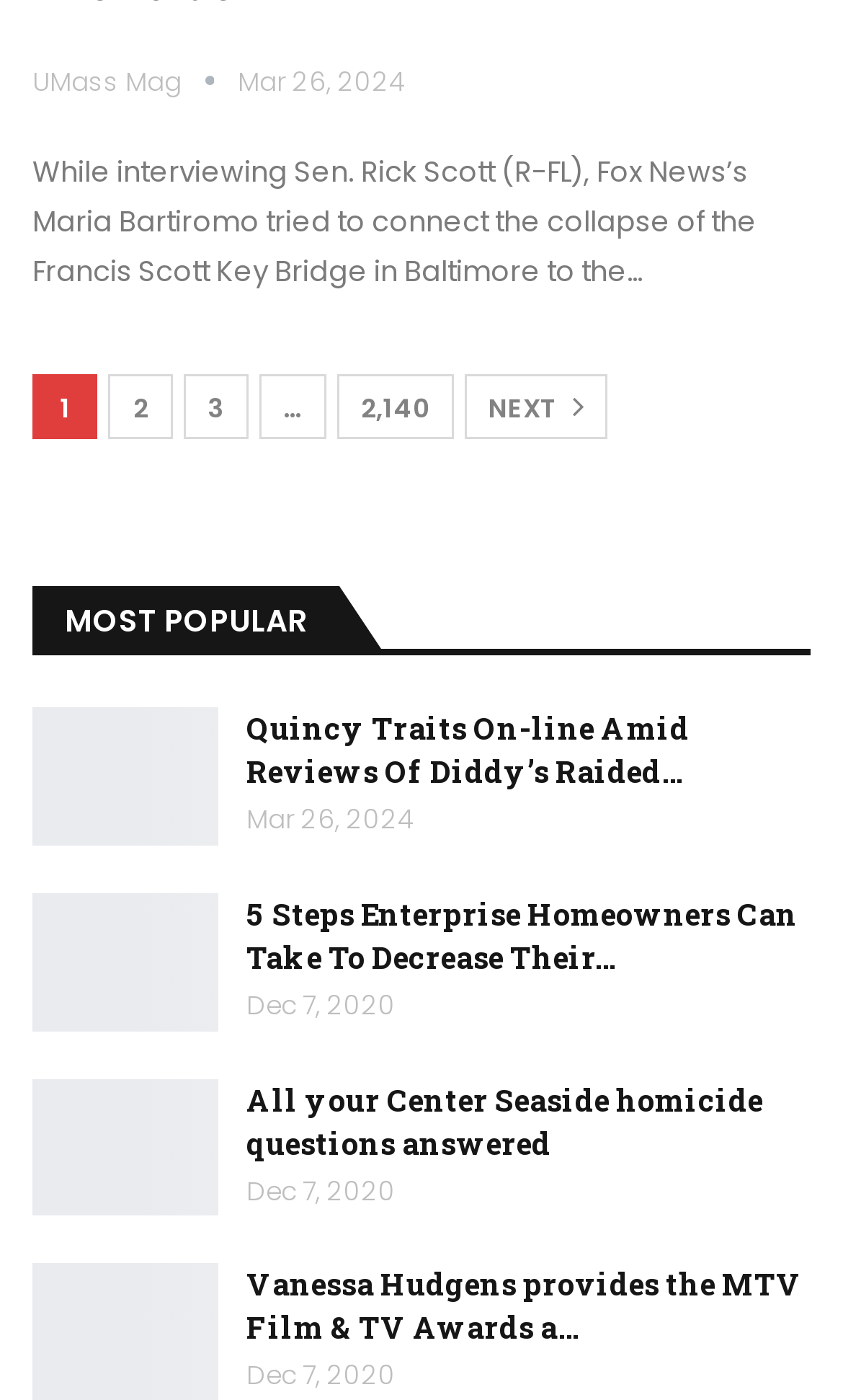Pinpoint the bounding box coordinates of the area that should be clicked to complete the following instruction: "Read the article about Quincy Traits On-line". The coordinates must be given as four float numbers between 0 and 1, i.e., [left, top, right, bottom].

[0.292, 0.506, 0.818, 0.566]